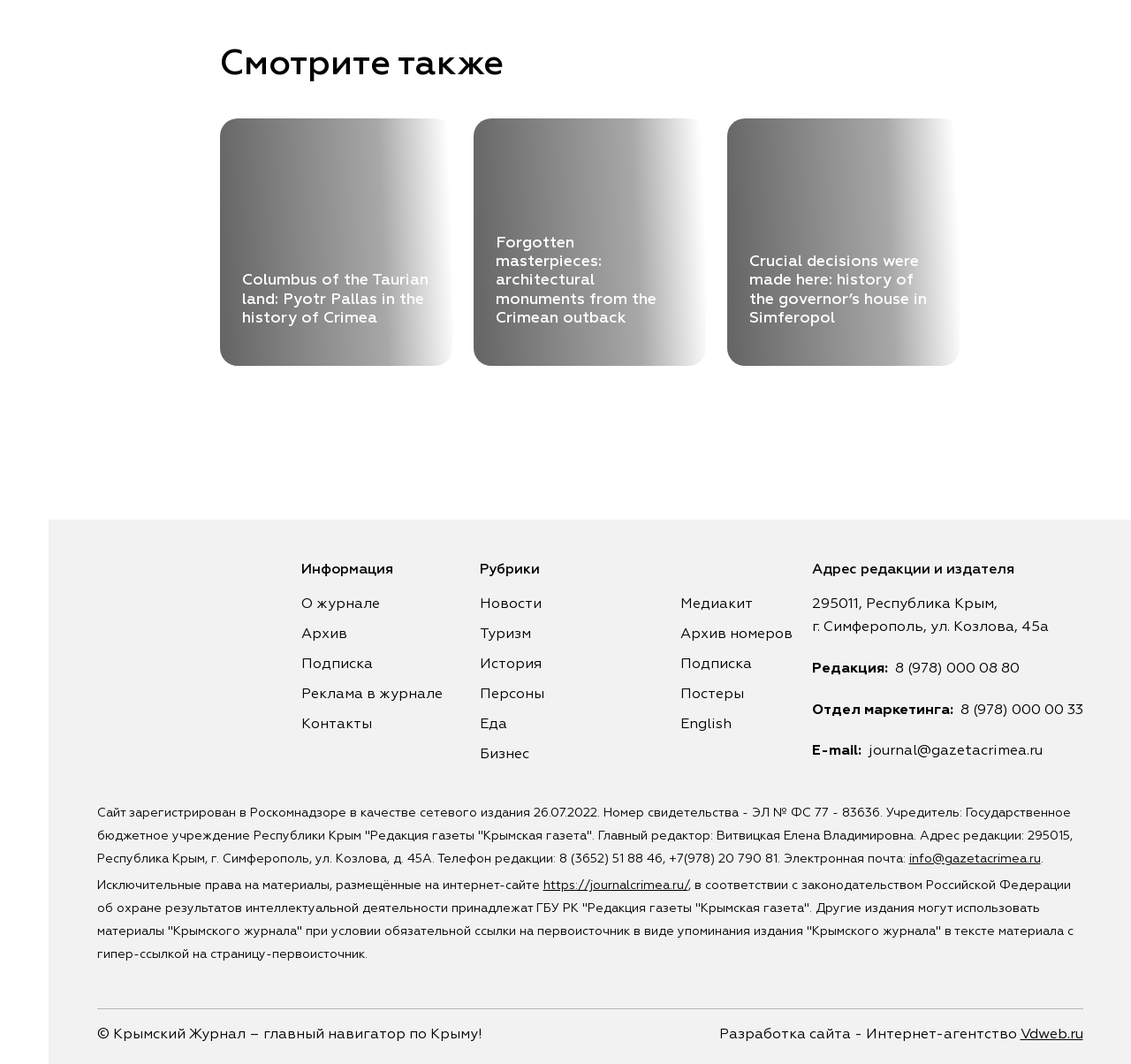What is the address of the editorial office?
Make sure to answer the question with a detailed and comprehensive explanation.

I found the answer by looking at the section that says 'Адрес редакции и издателя' which provides the address of the editorial office.